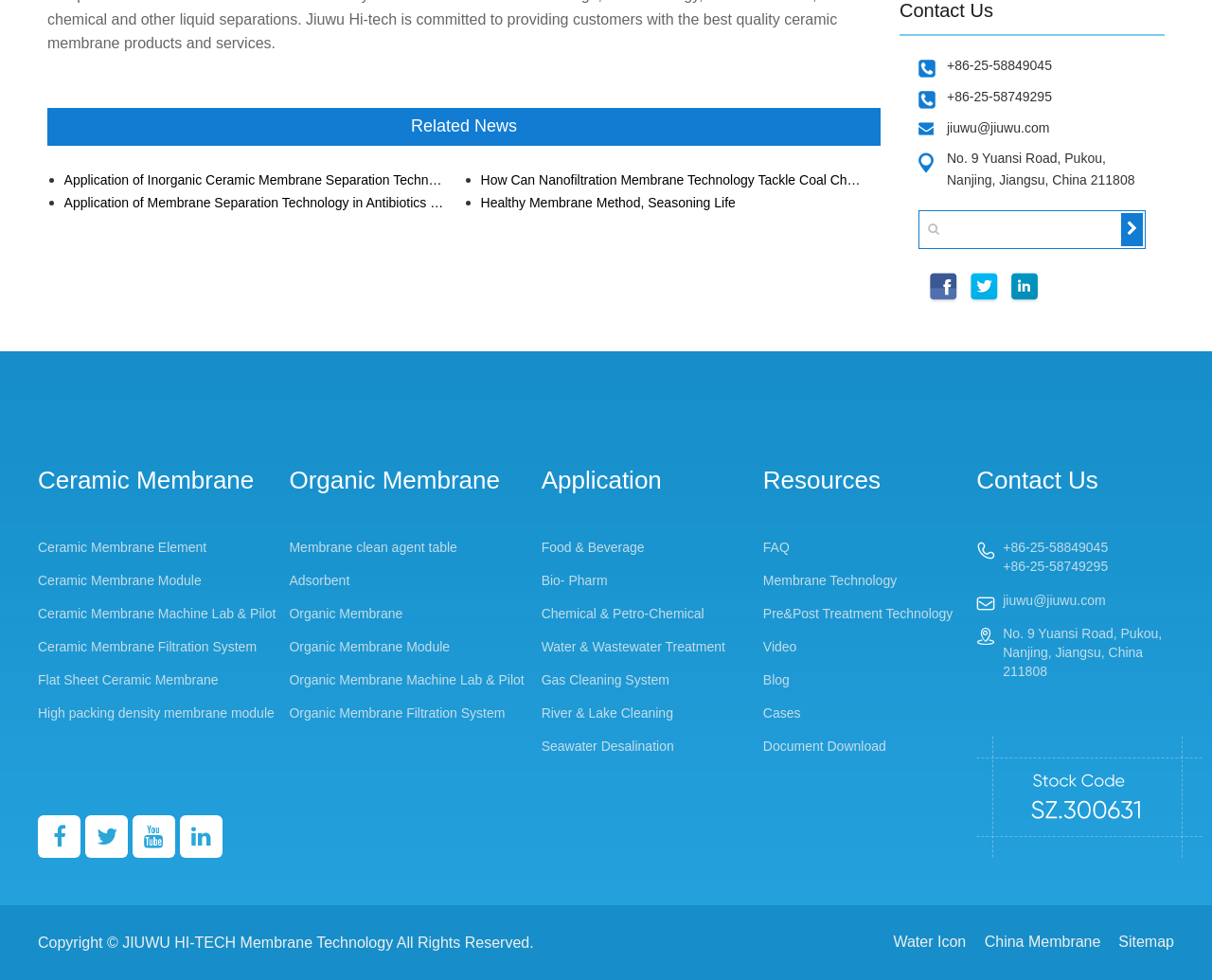Please study the image and answer the question comprehensively:
What is the phone number on the top right corner?

I found the phone number by looking at the top right corner of the webpage, where there are several contact information elements. The first phone number listed is +86-25-58849045.